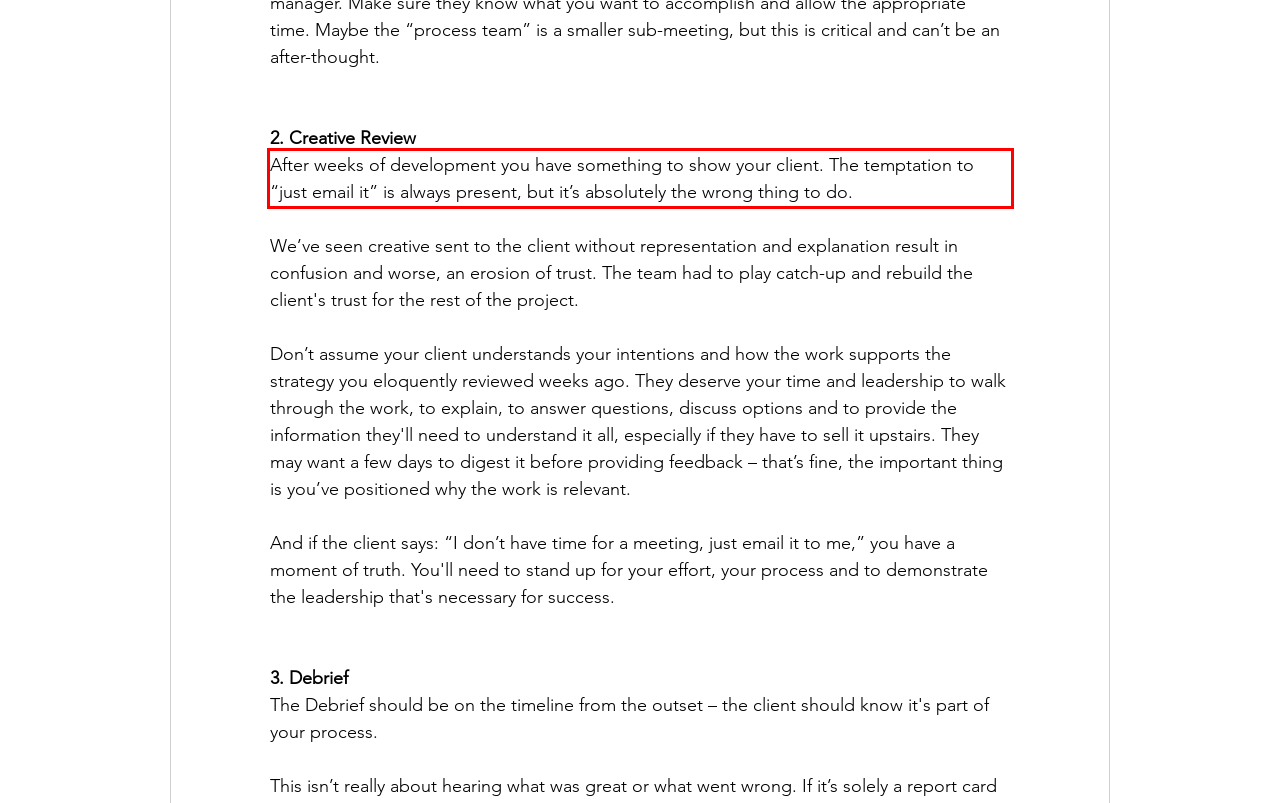From the provided screenshot, extract the text content that is enclosed within the red bounding box.

After weeks of development you have something to show your client. The temptation to “just email it” is always present, but it’s absolutely the wrong thing to do.